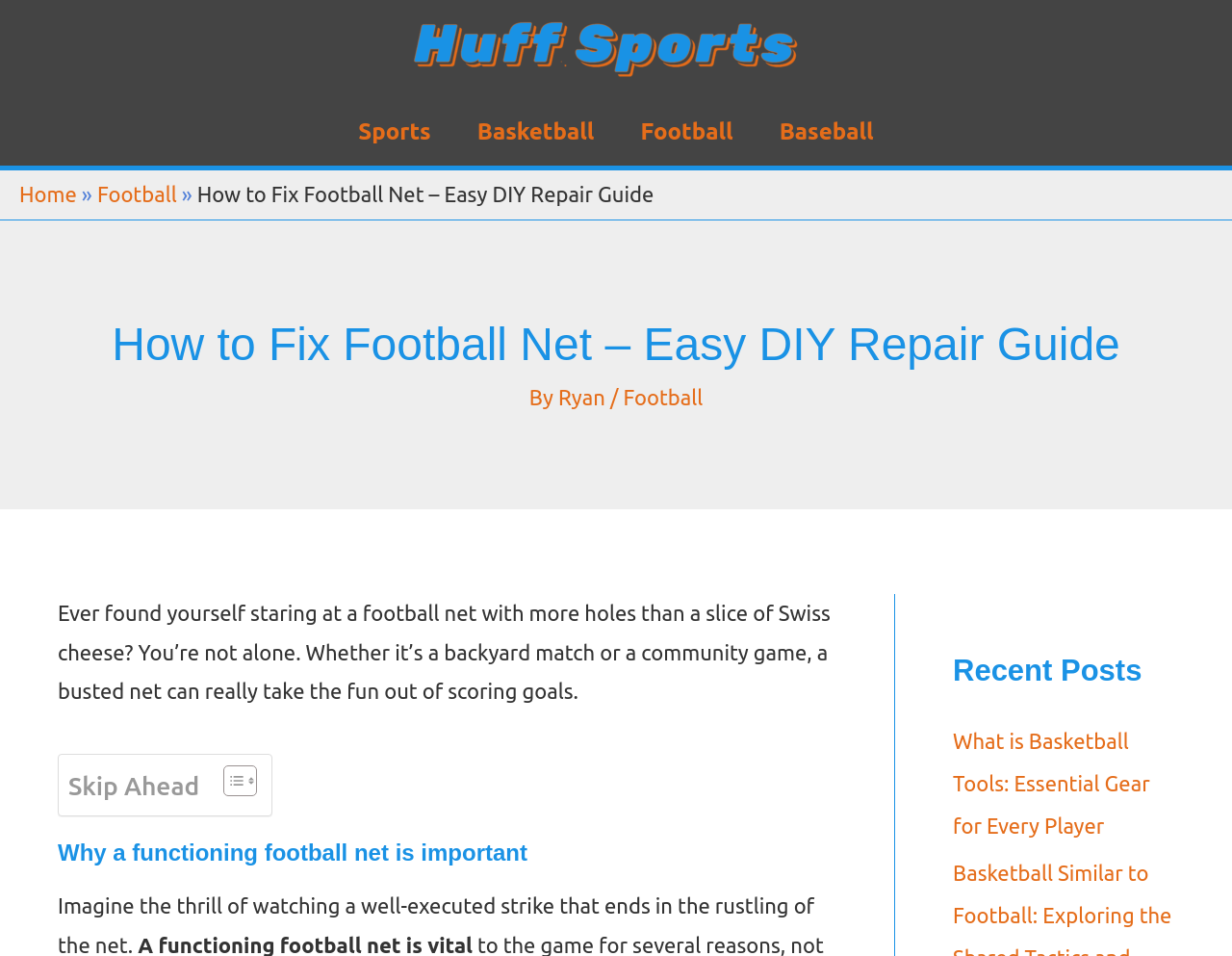Please identify the bounding box coordinates of the element I need to click to follow this instruction: "View the recent post about basketball tools".

[0.773, 0.762, 0.933, 0.876]